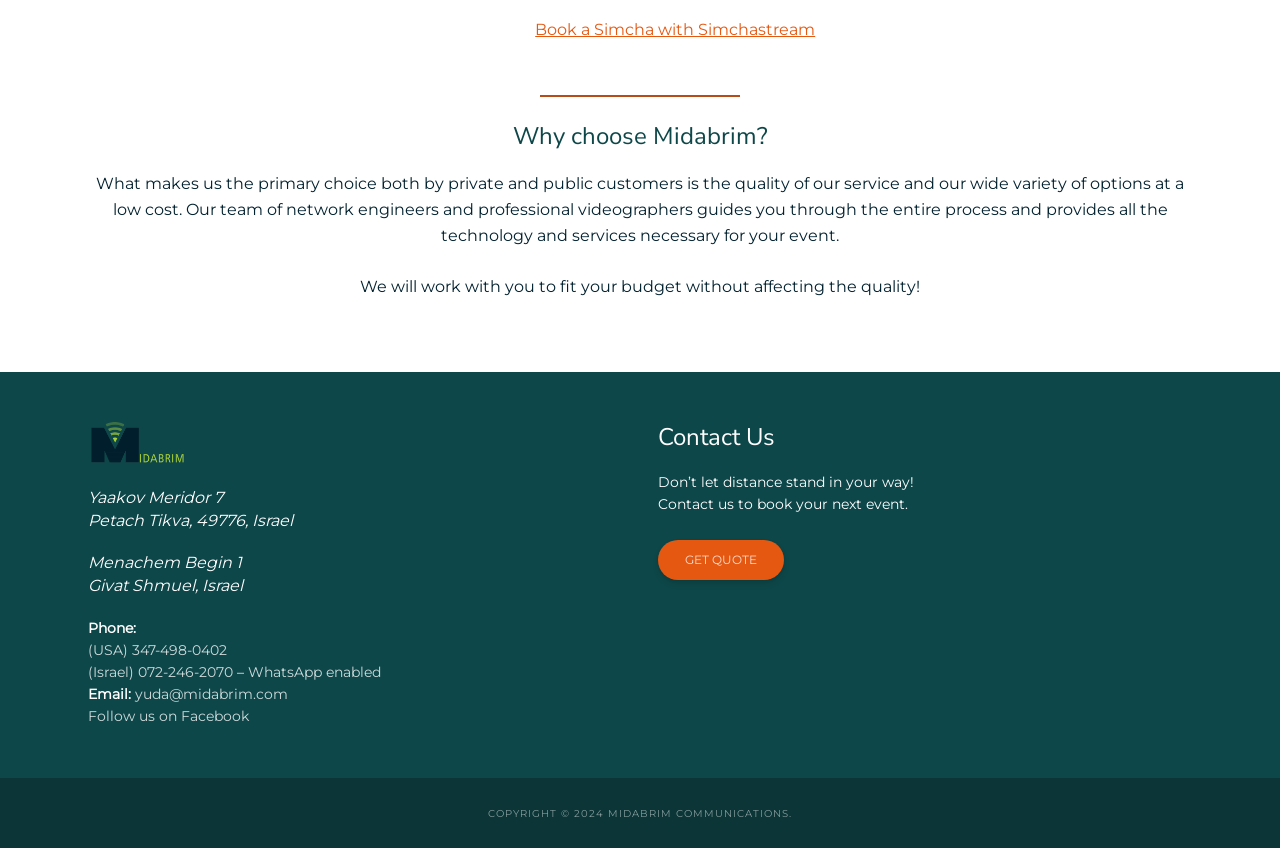Please find the bounding box coordinates (top-left x, top-left y, bottom-right x, bottom-right y) in the screenshot for the UI element described as follows: yuda@midabrim.com

[0.105, 0.808, 0.225, 0.829]